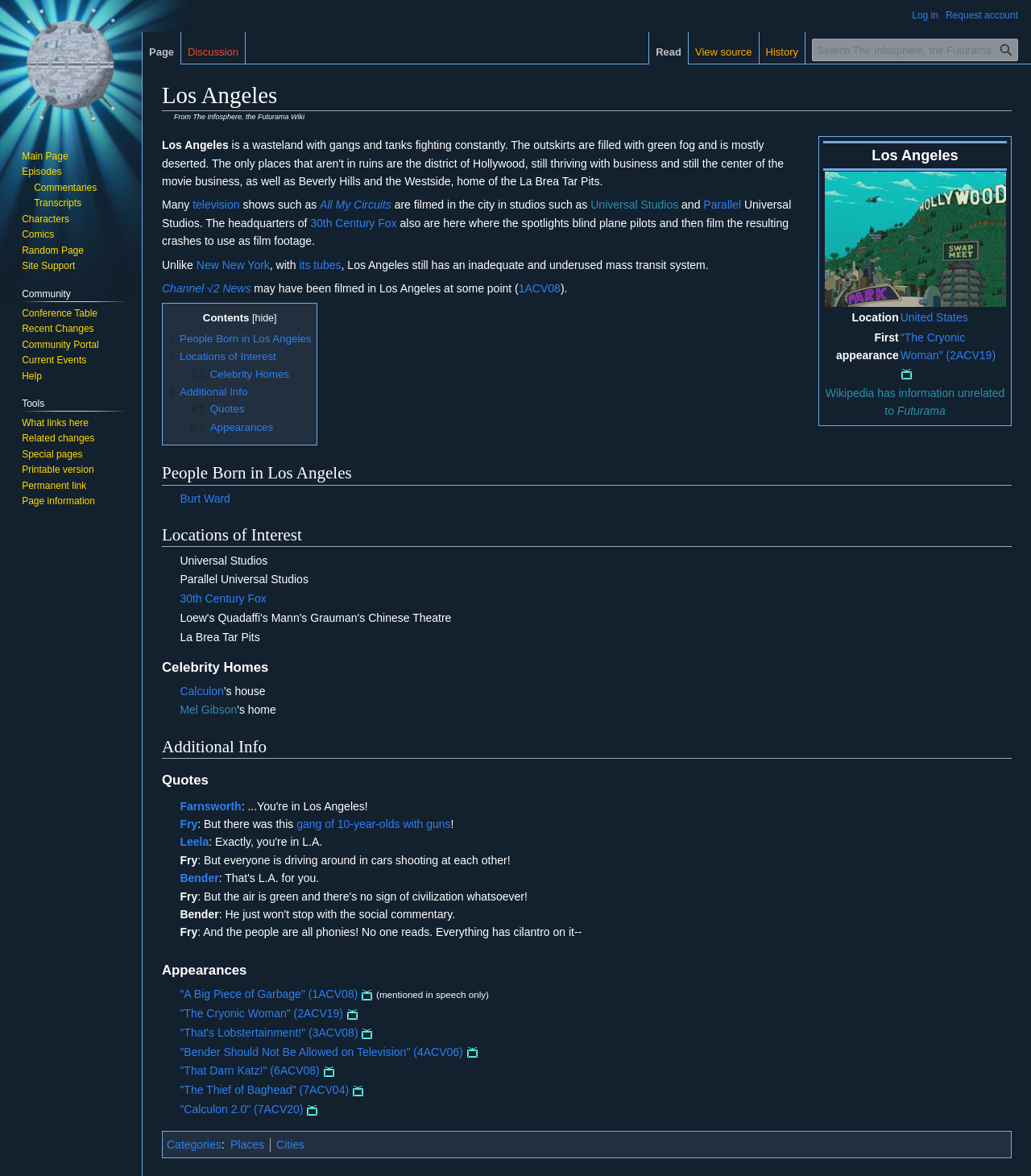Generate a comprehensive description of the webpage content.

The webpage is about Los Angeles, a city in the United States, and its connection to the animated TV series Futurama. At the top of the page, there is a heading with the title "Los Angeles" and a link to jump to navigation and search. Below the title, there is a table with a column header "Los Angeles" and several rows containing information about the city, including an image of Hollywood, its location, and its first appearance in the TV series.

To the right of the table, there is a section of text that discusses Los Angeles as a filming location for many TV shows, including Futurama. The text also mentions the city's inadequate mass transit system. Below this section, there are links to other related topics, such as Channel √2 News and 1ACV08.

On the left side of the page, there is a navigation menu with links to different sections of the page, including "People Born in Los Angeles", "Locations of Interest", and "Additional Info". Each of these sections contains a list of items, including links to specific people, locations, and quotes related to Los Angeles and Futurama.

Throughout the page, there are several images, including a picture of Hollywood and icons representing different types of links, such as episodes and characters from Futurama. The overall layout of the page is organized and easy to navigate, with clear headings and concise text.